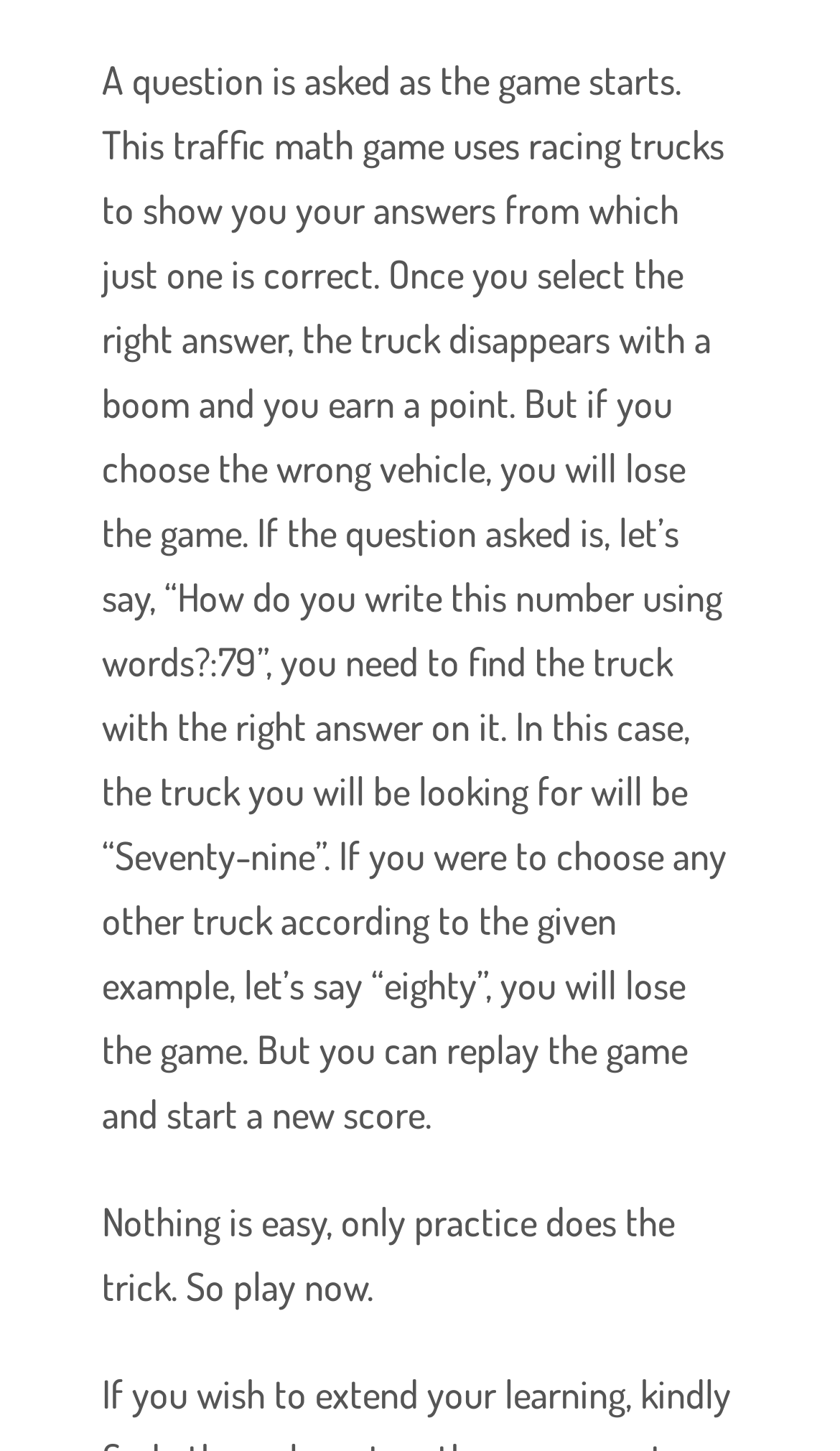Use a single word or phrase to respond to the question:
What is the title of the next post?

Ordering Fractions With Unlike Denominator